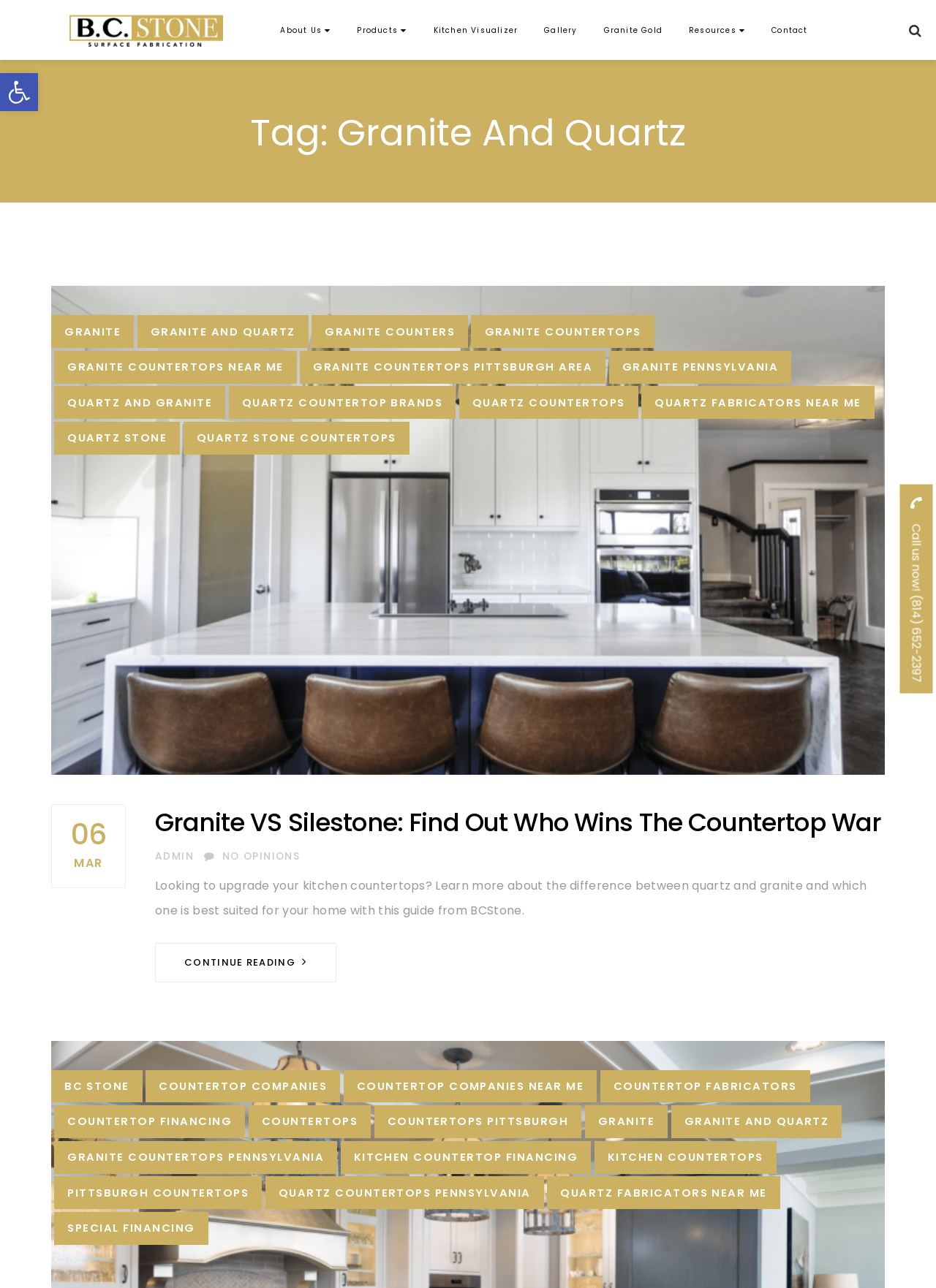How many links are listed in the footer section?
Please provide a detailed answer to the question.

I counted the number of links in the footer section and found 15 links listed, including 'BC STONE', 'COUNTERTOP COMPANIES', 'COUNTERTOP COMPANIES NEAR ME', and so on.